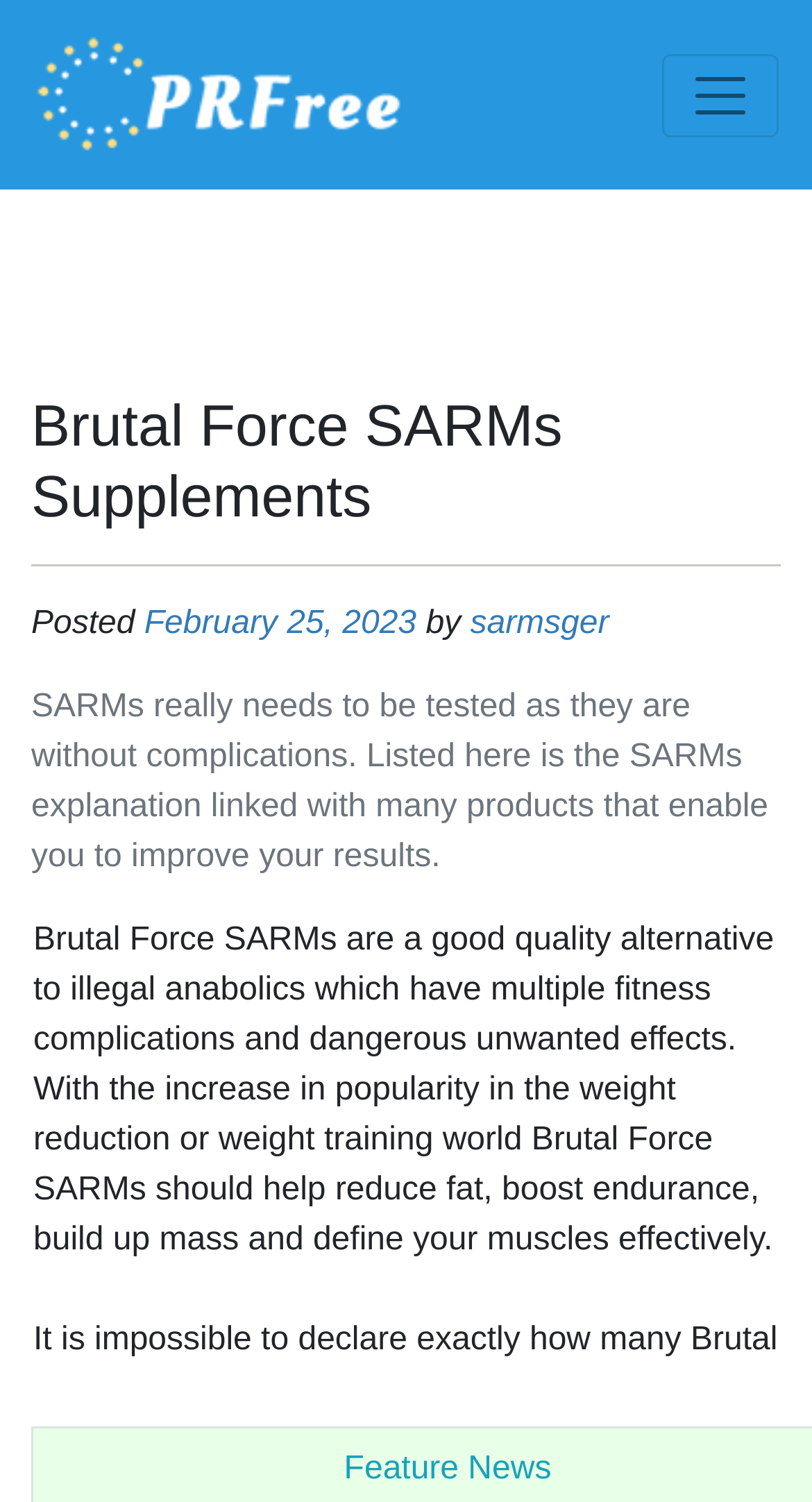Construct a thorough caption encompassing all aspects of the webpage.

The webpage is about Brutal Force SARMs Supplements. At the top left, there is a link labeled "PFRree". Next to it, on the top right, is a button to toggle navigation. Below these elements, there is a large advertisement iframe that spans the entire width of the page. 

The main content of the webpage starts with a heading that reads "Brutal Force SARMs Supplements", positioned near the top center of the page. Below the heading, there is a horizontal separator line. 

Underneath the separator, there is a section that appears to be a blog post or article. It starts with the text "Posted" followed by the date "February 25, 2023" and the author's name "sarmsger".